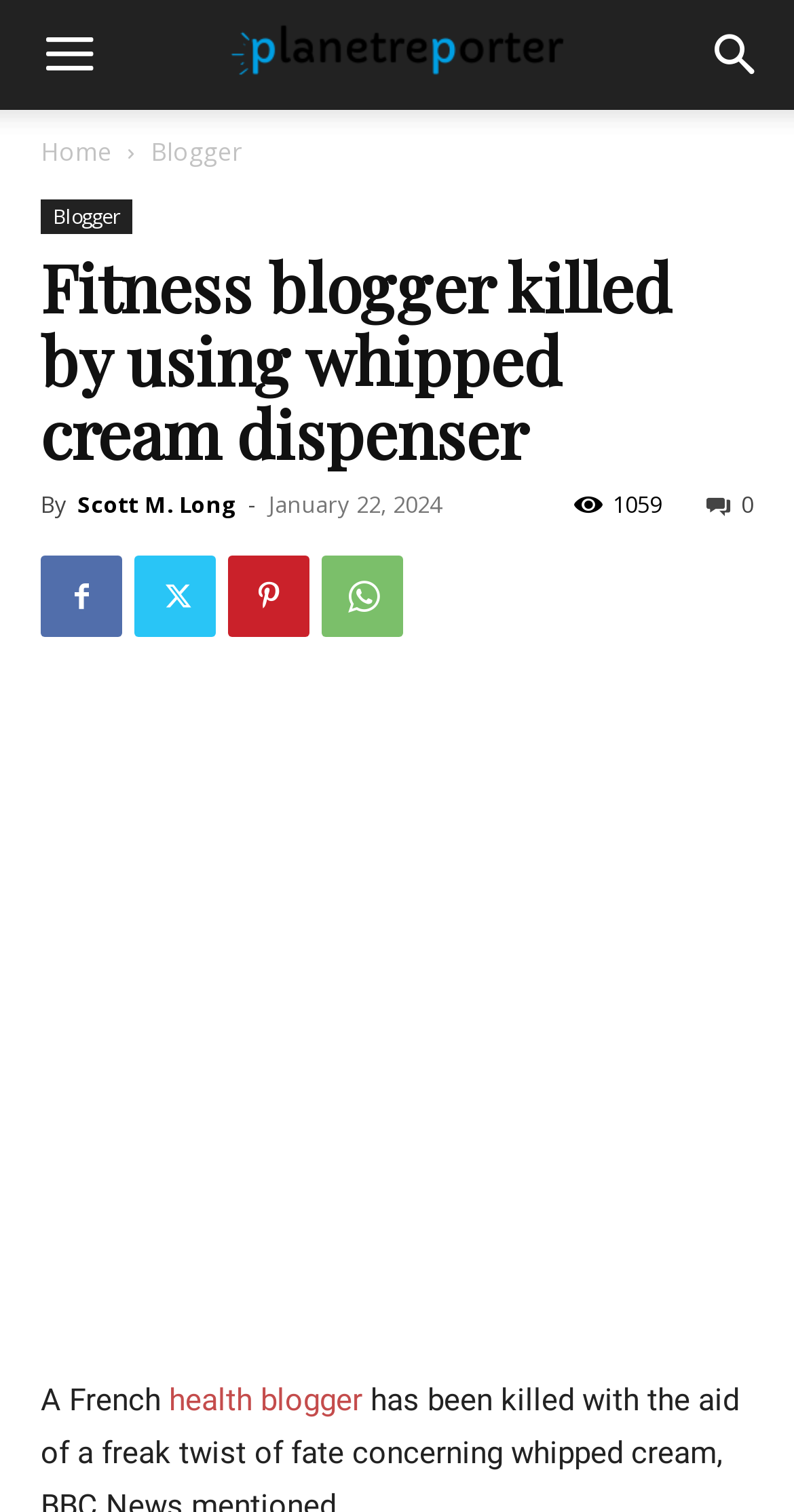Determine the bounding box coordinates of the element that should be clicked to execute the following command: "View the article by Scott M. Long".

[0.097, 0.323, 0.297, 0.343]